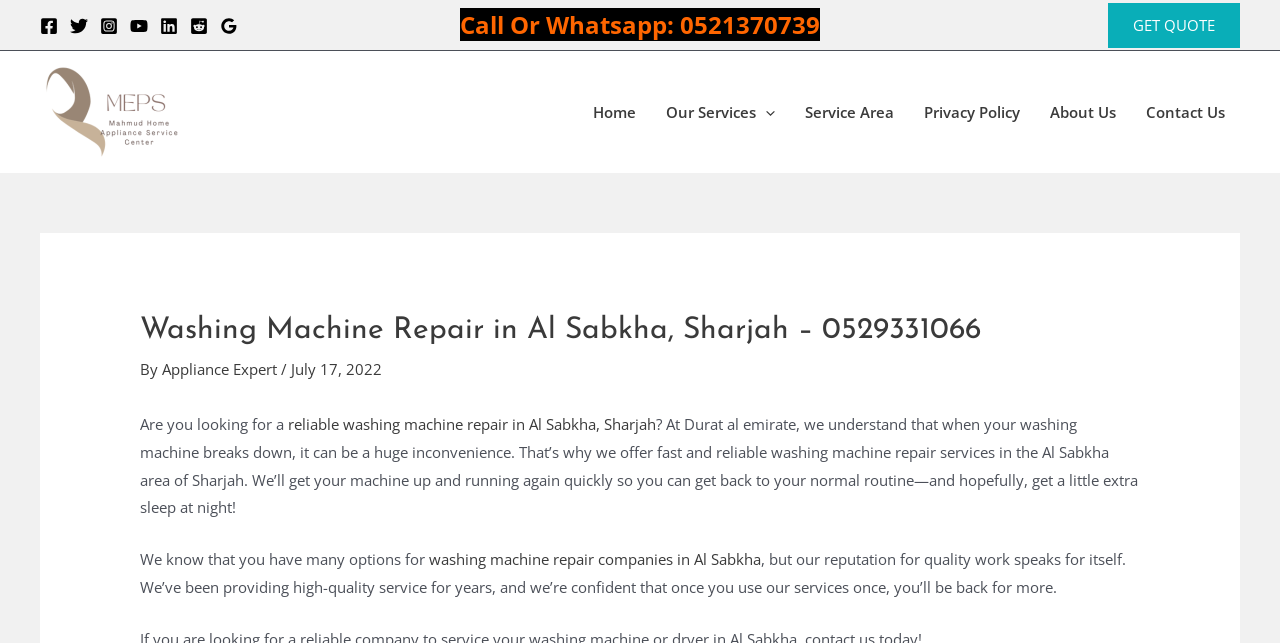Please determine the bounding box of the UI element that matches this description: Home. The coordinates should be given as (top-left x, top-left y, bottom-right x, bottom-right y), with all values between 0 and 1.

[0.452, 0.12, 0.509, 0.229]